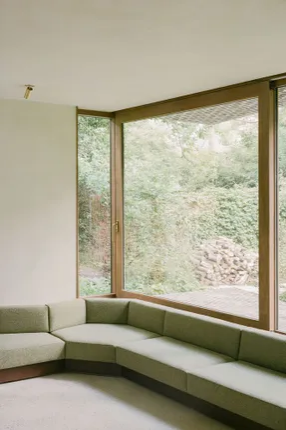What design philosophy does the BD House exemplify?
Using the visual information, respond with a single word or phrase.

Integration of indoor and outdoor living